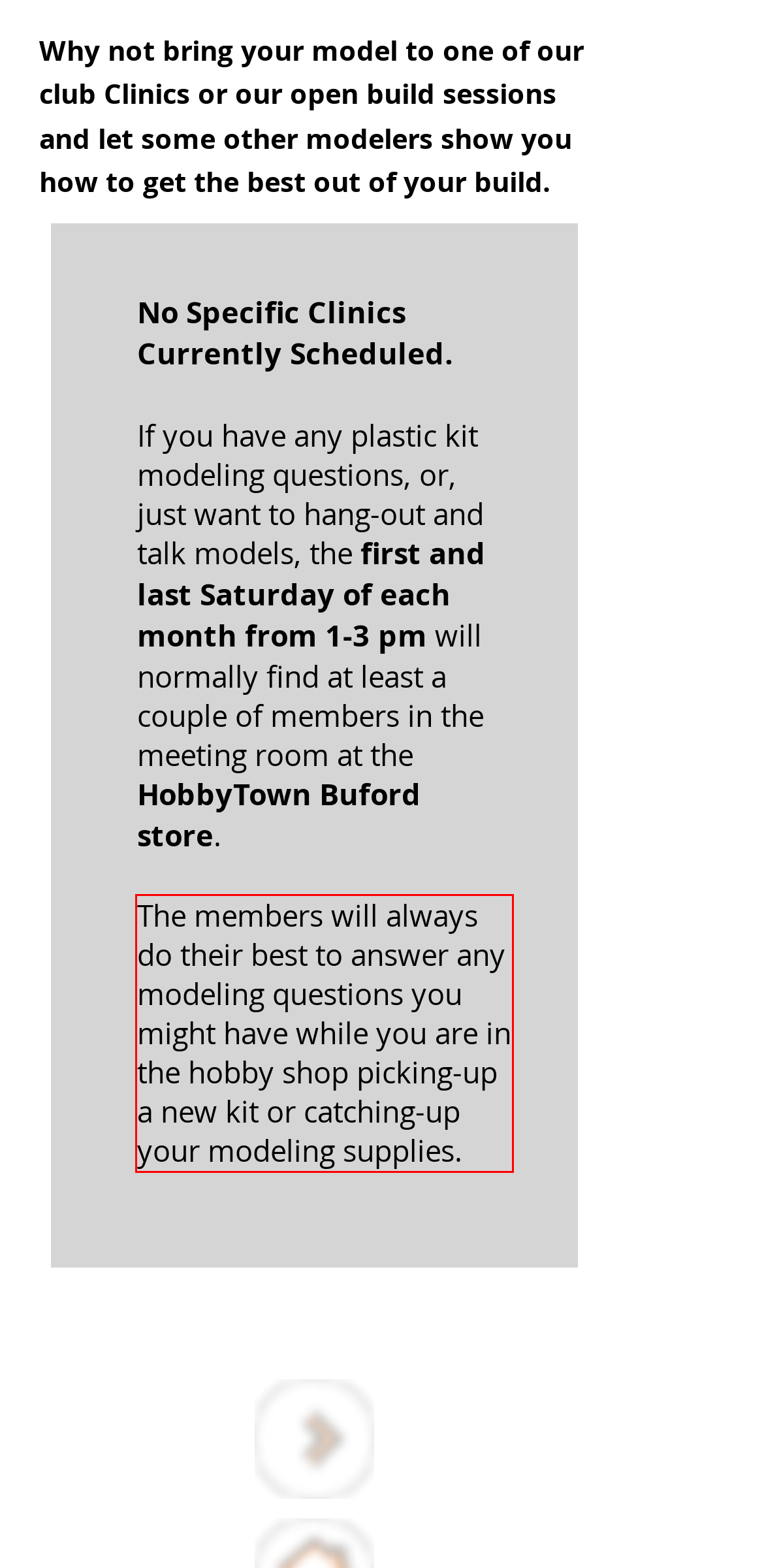You have a screenshot of a webpage where a UI element is enclosed in a red rectangle. Perform OCR to capture the text inside this red rectangle.

The members will always do their best to answer any modeling questions you might have while you are in the hobby shop picking-up a new kit or catching-up your modeling supplies.